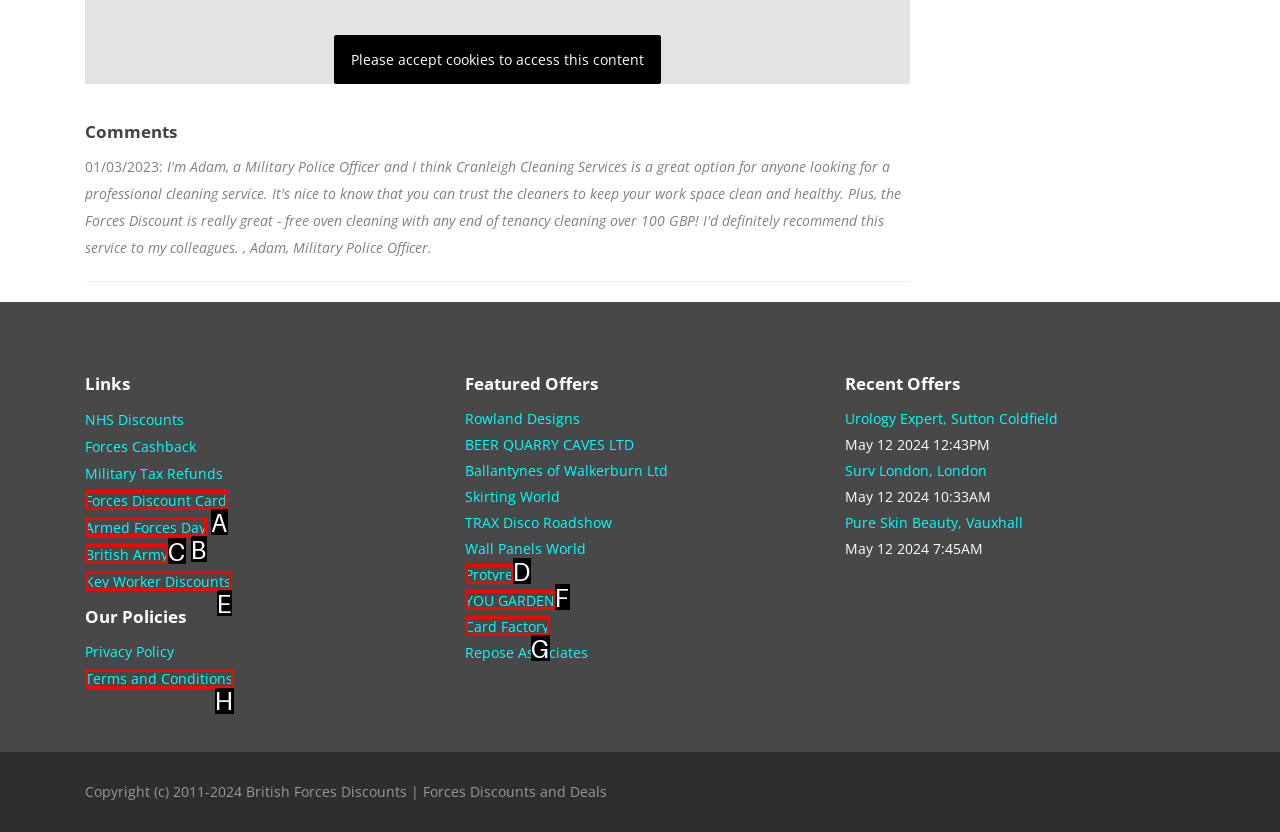Match the element description to one of the options: Terms and Conditions
Respond with the corresponding option's letter.

H